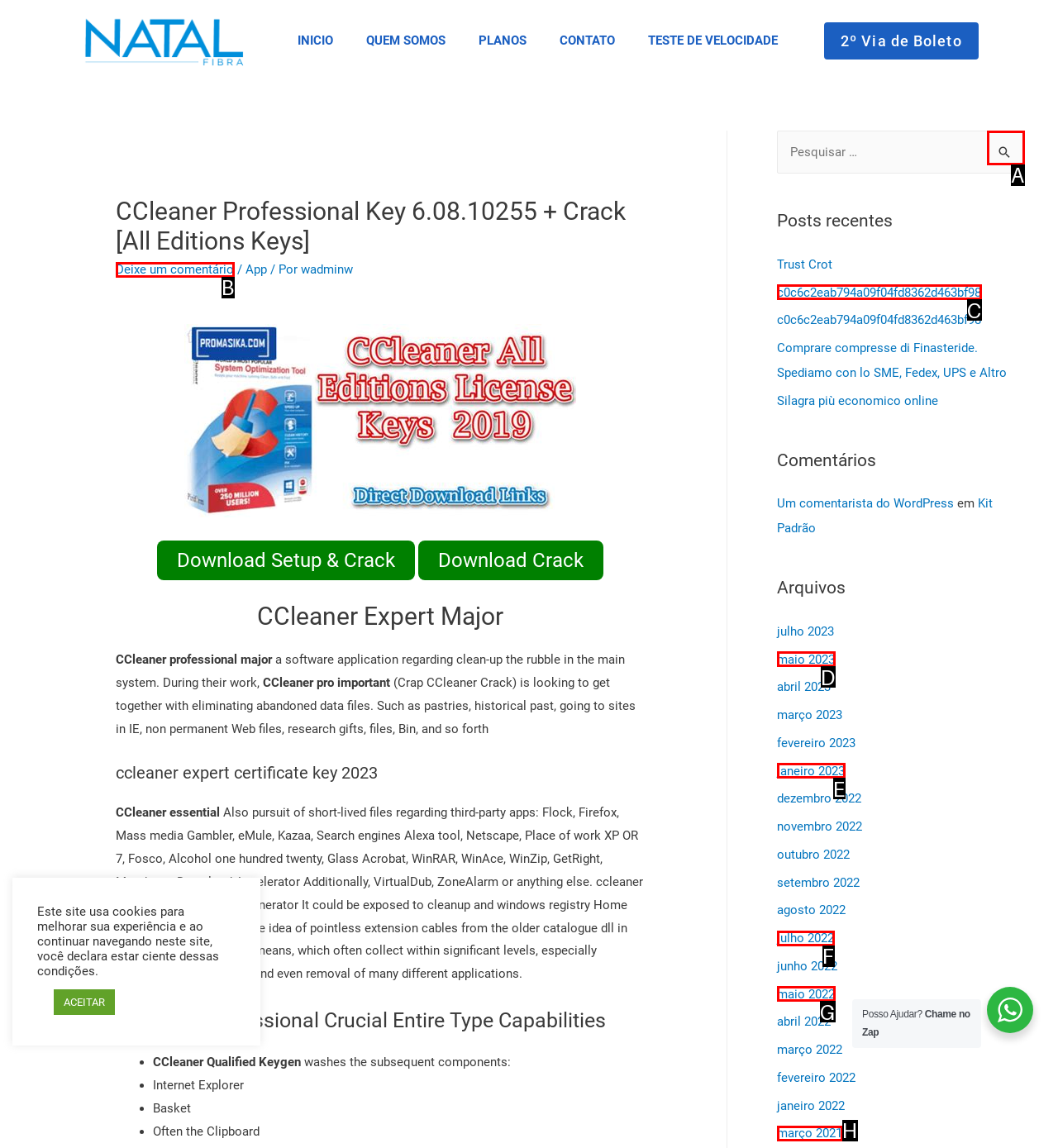Using the description: Read this article on ScienceDaily
Identify the letter of the corresponding UI element from the choices available.

None